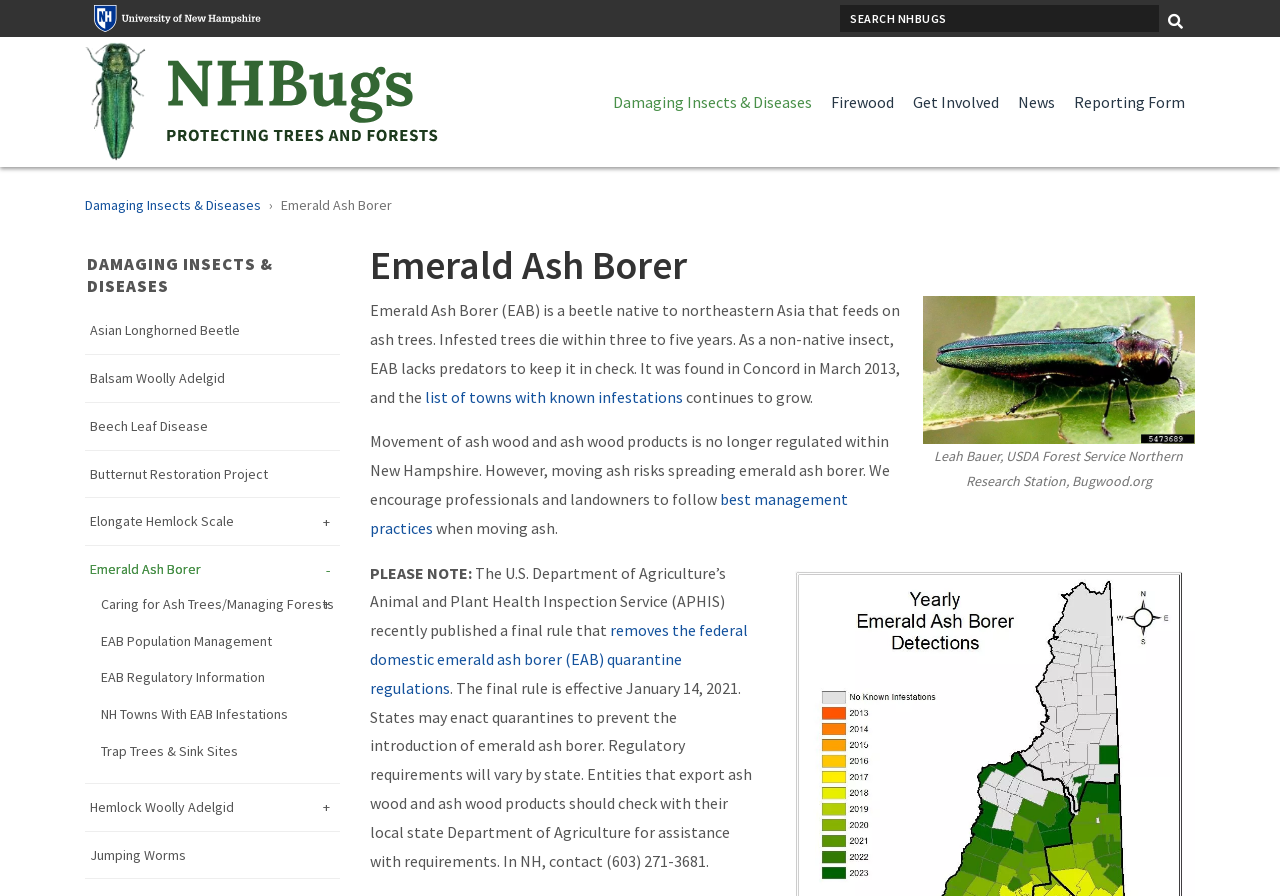Answer the following inquiry with a single word or phrase:
How many links are under 'Damaging Insects & Diseases'?

12